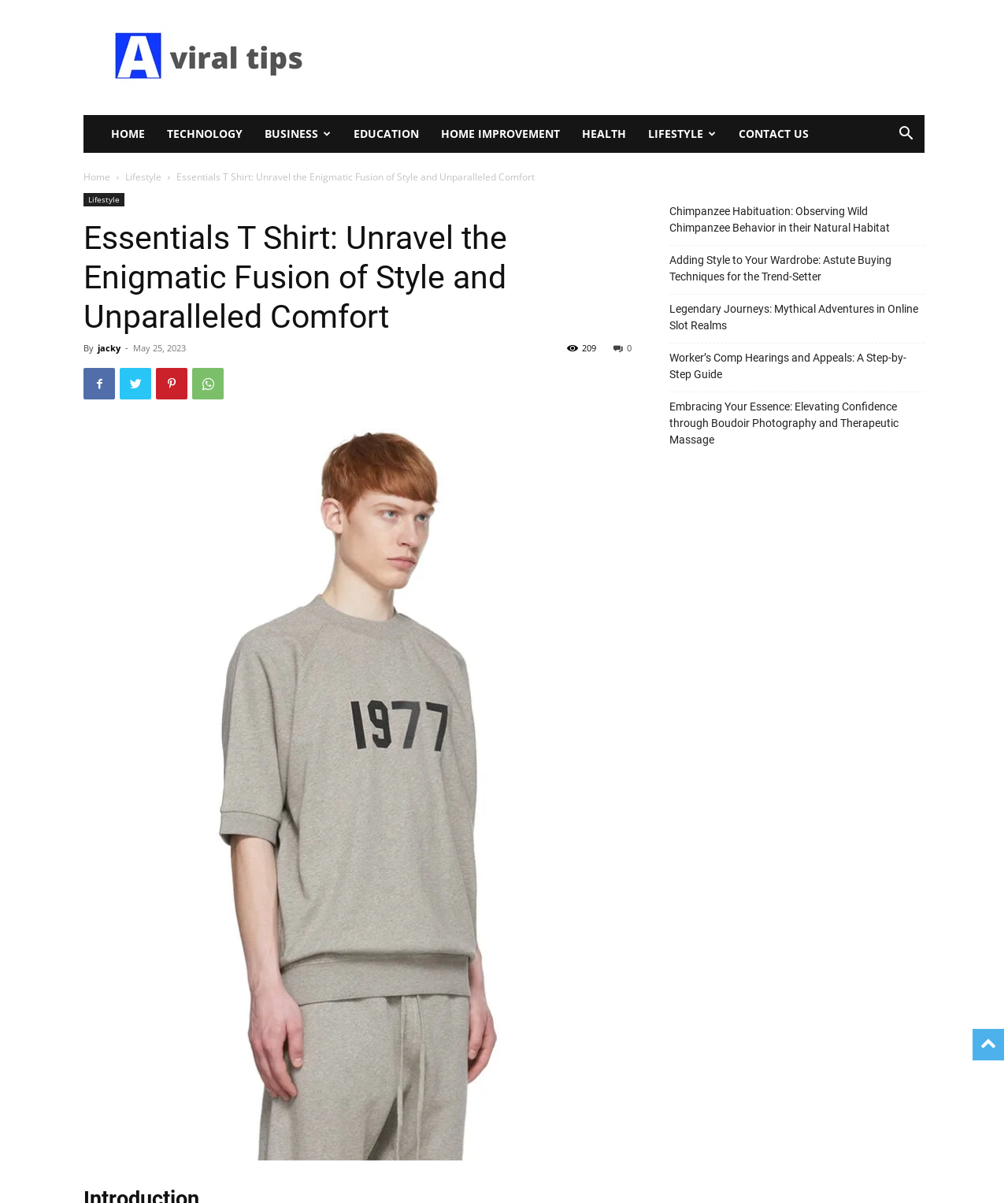Identify the bounding box coordinates for the UI element that matches this description: "alt="essentials t shirt" title="t shirt"".

[0.083, 0.356, 0.627, 0.965]